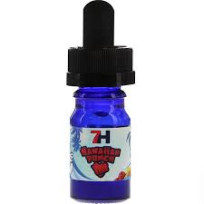Provide an in-depth description of all elements within the image.

This image features a small blue bottle of liquid labeled "7H Hawaiian Punch." It is designed for use as a herbal blend enhancer or liquid incense. The bottle has a child-resistant cap and a dropper top for easy dispensing, making it user-friendly. The colorful label showcases a tropical design, reflecting the Hawaiian theme, which likely appeals to users looking for a unique flavor experience. This product is categorized under Liquid K2 and is marketed for those seeking aromatic and flavorful liquid blends.